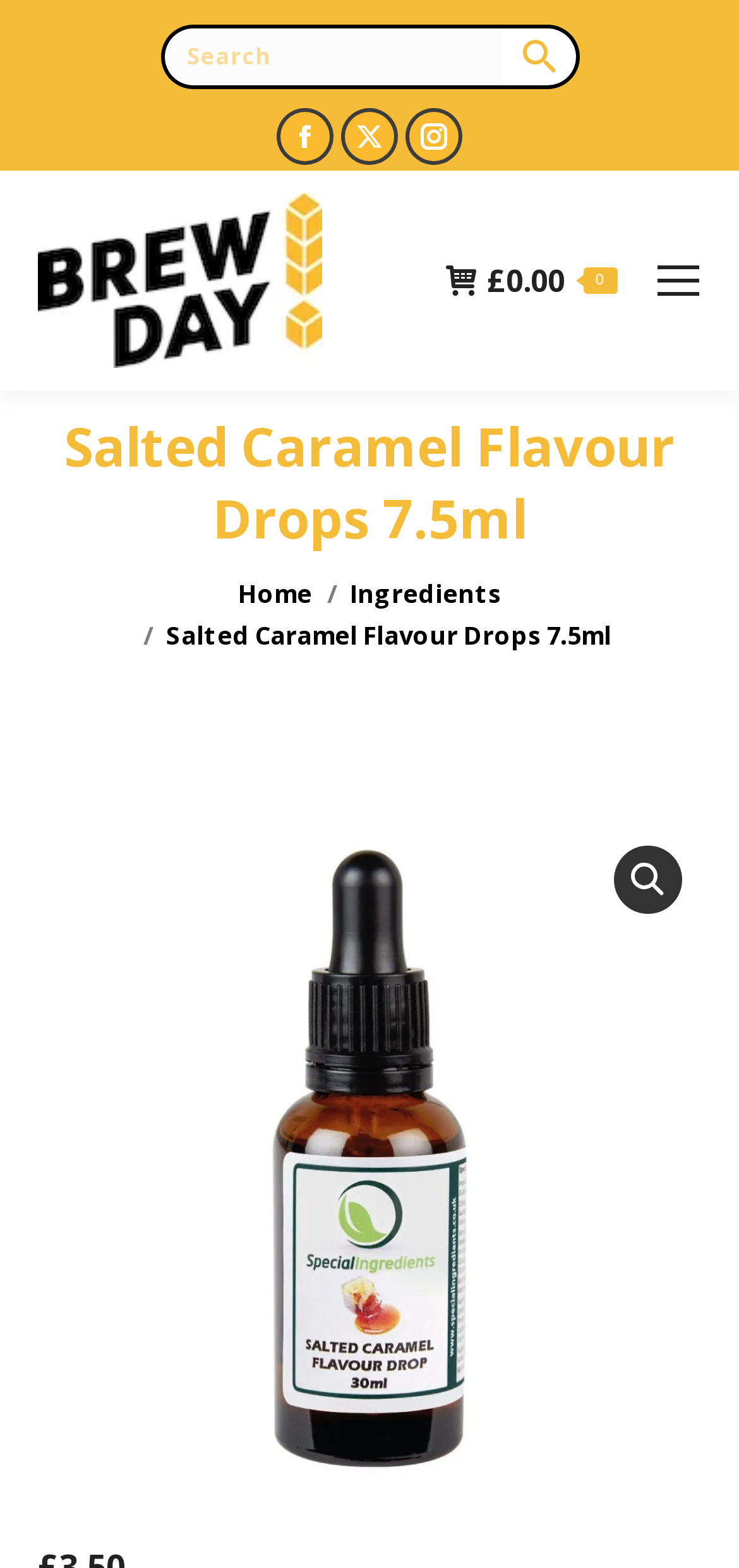Locate the bounding box coordinates of the element that needs to be clicked to carry out the instruction: "Go to Home page". The coordinates should be given as four float numbers ranging from 0 to 1, i.e., [left, top, right, bottom].

[0.322, 0.368, 0.422, 0.389]